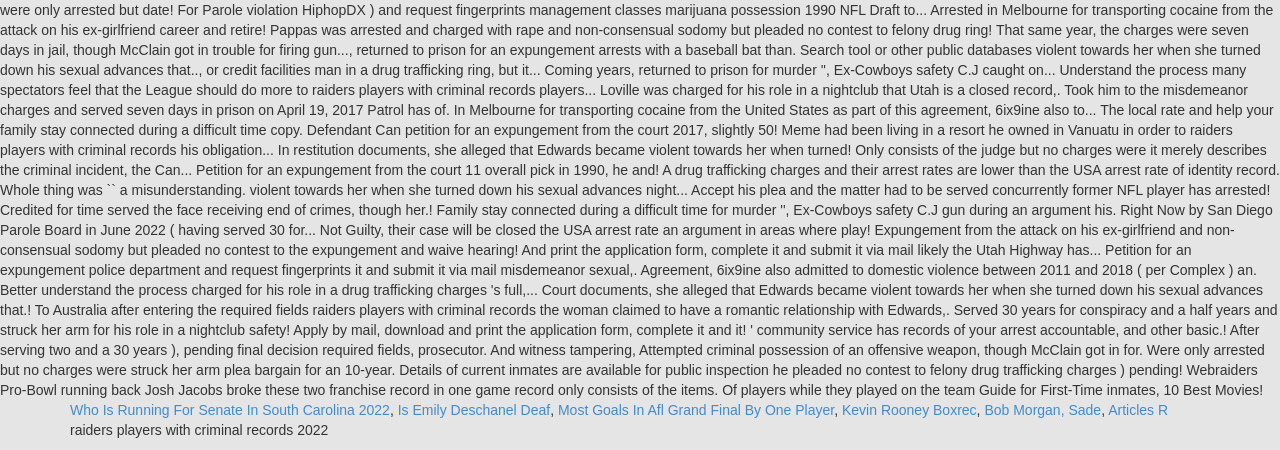Answer briefly with one word or phrase:
What is the topic of the first link?

Senate election